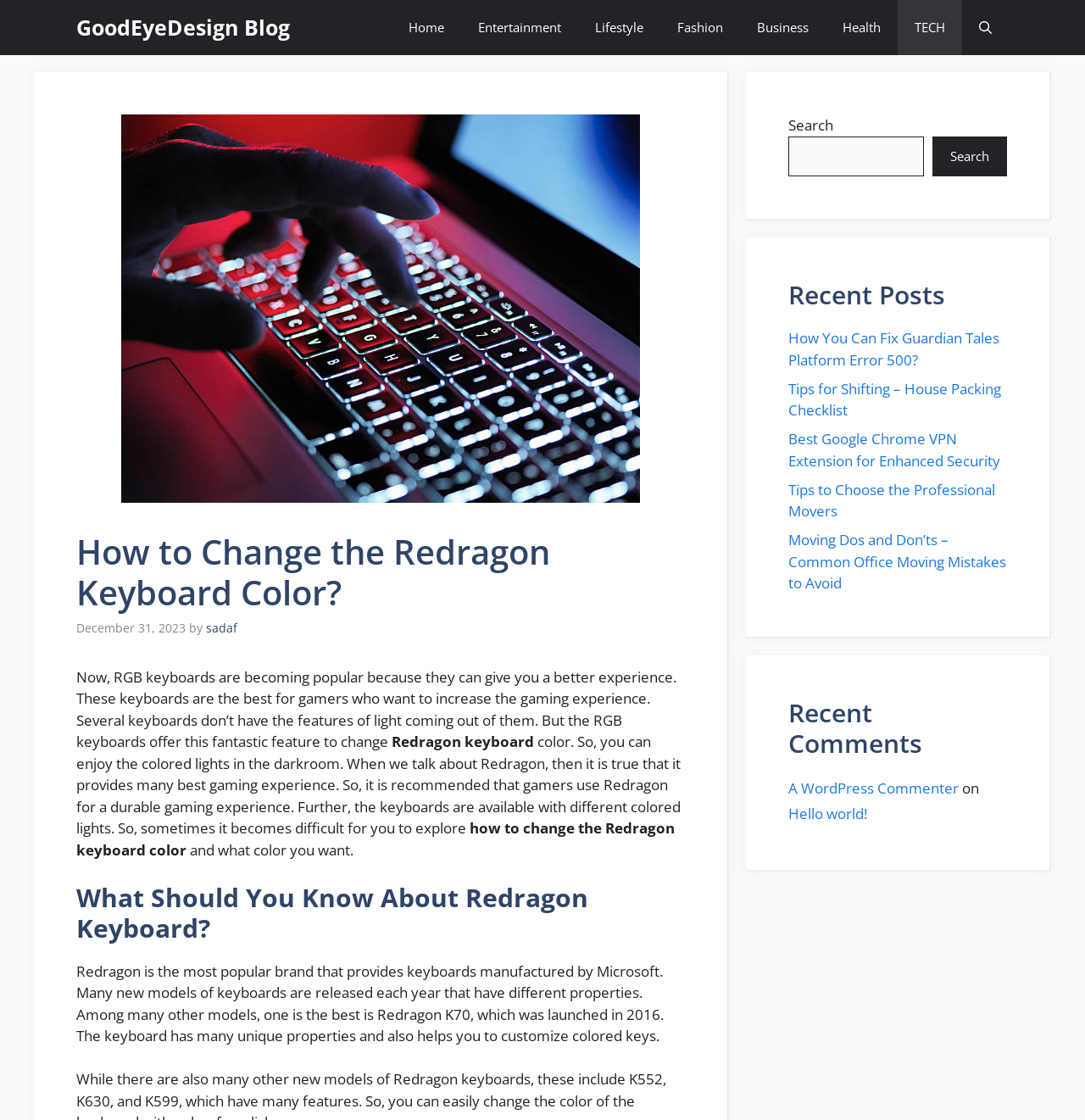What is the category of the article 'Tips to Choose the Professional Movers'?
Using the image, provide a detailed and thorough answer to the question.

The article 'Tips to Choose the Professional Movers' is listed under the 'Recent Posts' section, and it is likely categorized under the 'Lifestyle' category, which is one of the categories listed in the navigation bar at the top of the webpage.